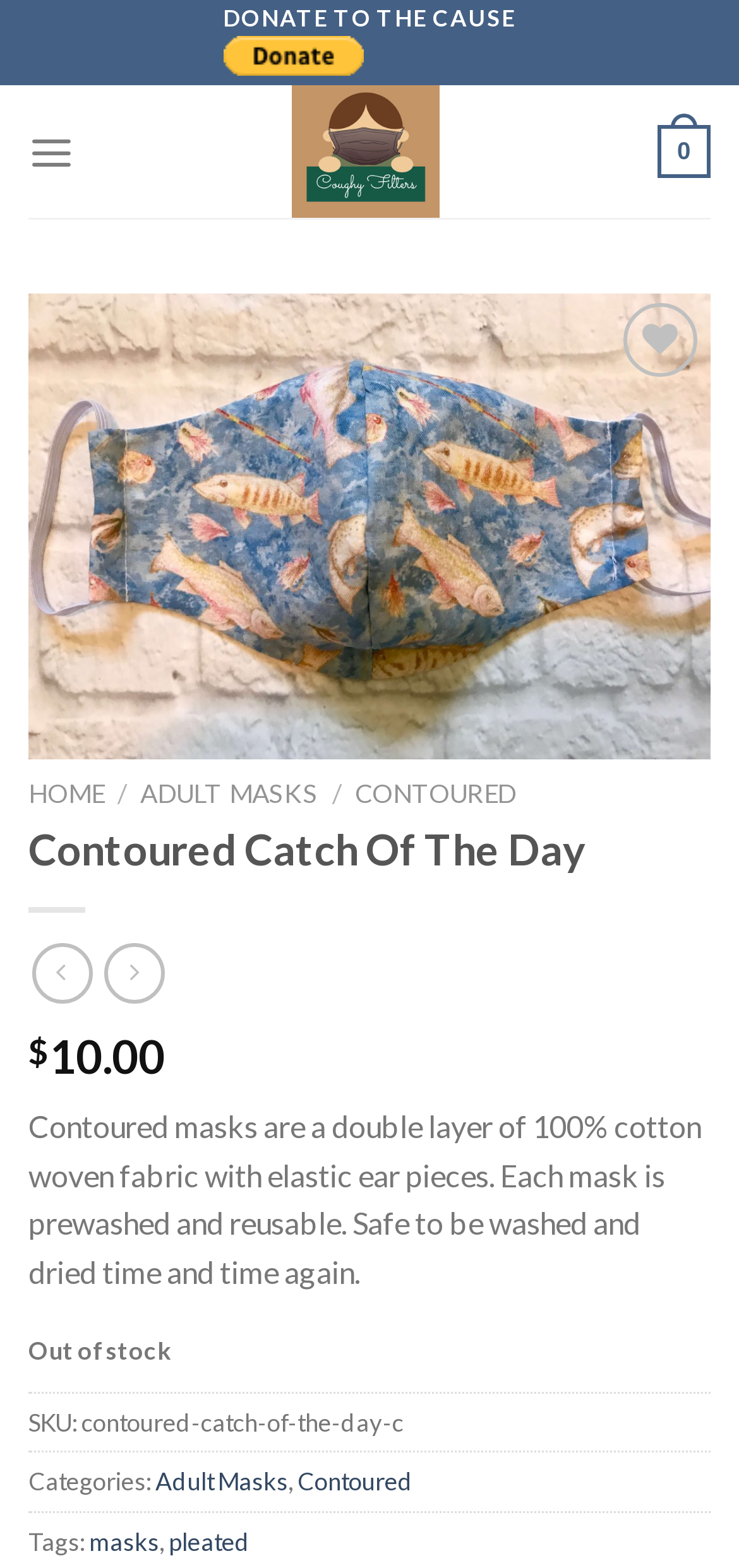Please identify the bounding box coordinates of the element's region that needs to be clicked to fulfill the following instruction: "Go to Coughy Filter Masks". The bounding box coordinates should consist of four float numbers between 0 and 1, i.e., [left, top, right, bottom].

[0.139, 0.055, 0.851, 0.139]